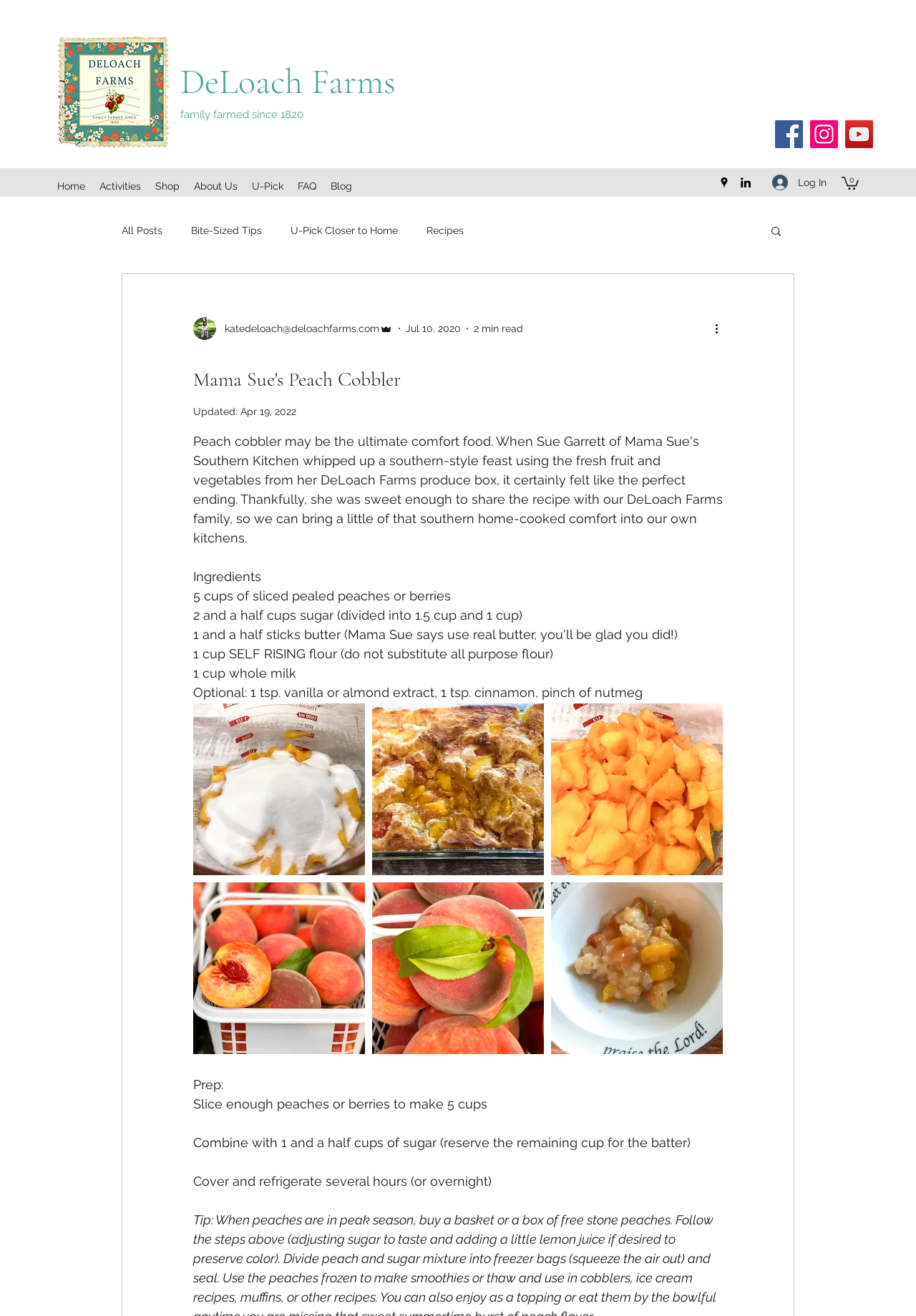Using the provided element description "U-Pick Closer to Home", determine the bounding box coordinates of the UI element.

[0.317, 0.171, 0.434, 0.18]